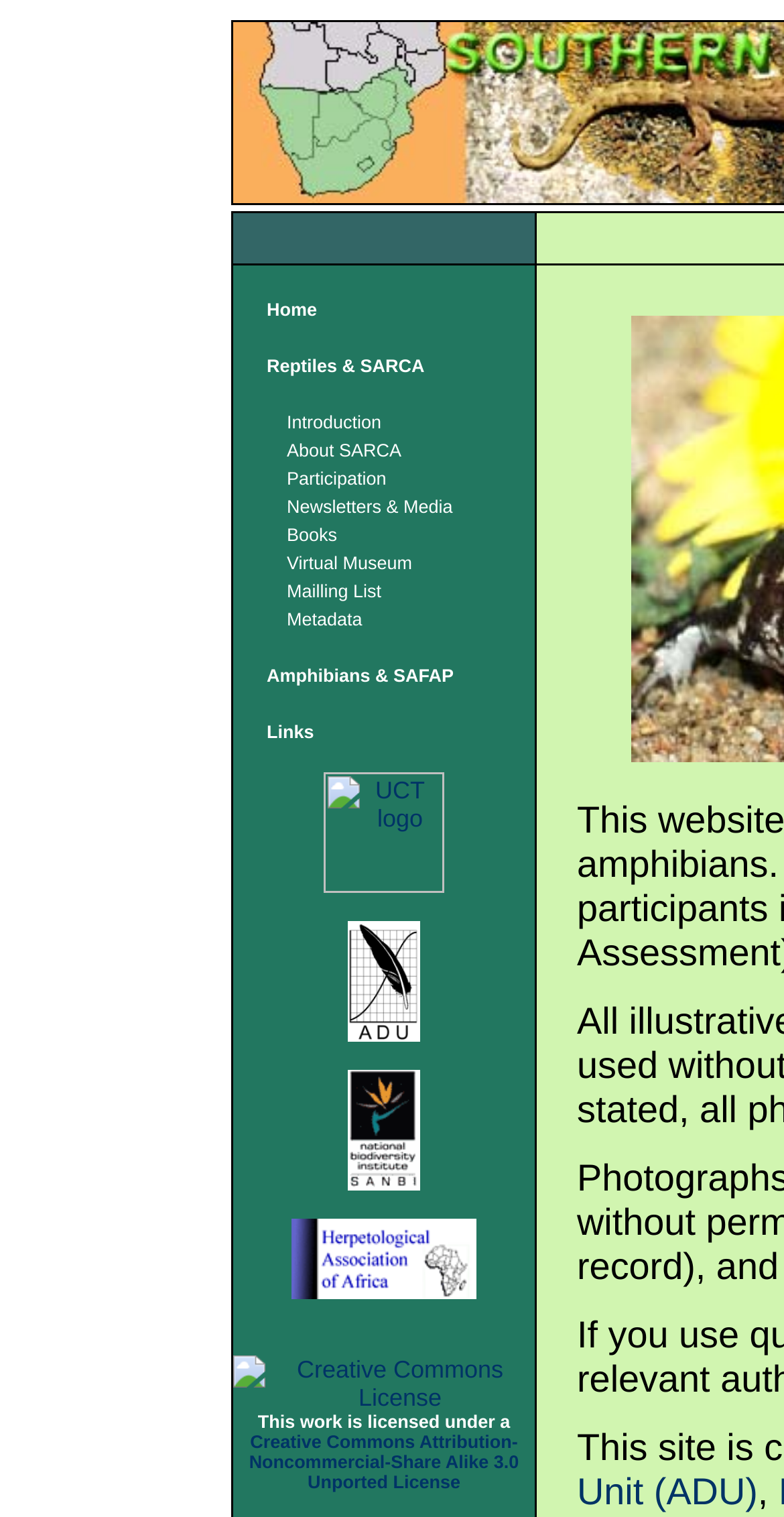Elaborate on the information and visuals displayed on the webpage.

The webpage is titled "Southern African Herpetology" and appears to be a portal for information related to herpetology in Southern Africa. The page is divided into several sections, with a prominent header section at the top featuring multiple small images.

Below the header, there is a navigation menu with links to various sections, including "Home", "Reptiles & SARCA", "Introduction", "About SARCA", "Participation", "Newsletters & Media", "Books", "Virtual Museum", "Mailling List", "Metadata", "Amphibians & SAFAP", and "Links". These links are arranged horizontally, with some empty space between them.

To the right of the navigation menu, there is a section with multiple images, including logos of organizations such as UCT, ADU, SANBI, and the Herpetological Association of Africa. These images are arranged vertically, with some empty space between them.

At the bottom of the page, there is a footer section with a link to a "Creative Commons License" and a statement indicating that the work is licensed under a Creative Commons Attribution-Noncommercial-Share Alike 3.0 Unported License.

Throughout the page, there are multiple small images scattered throughout, which appear to be decorative or separators. The overall layout of the page is dense, with multiple elements packed closely together.